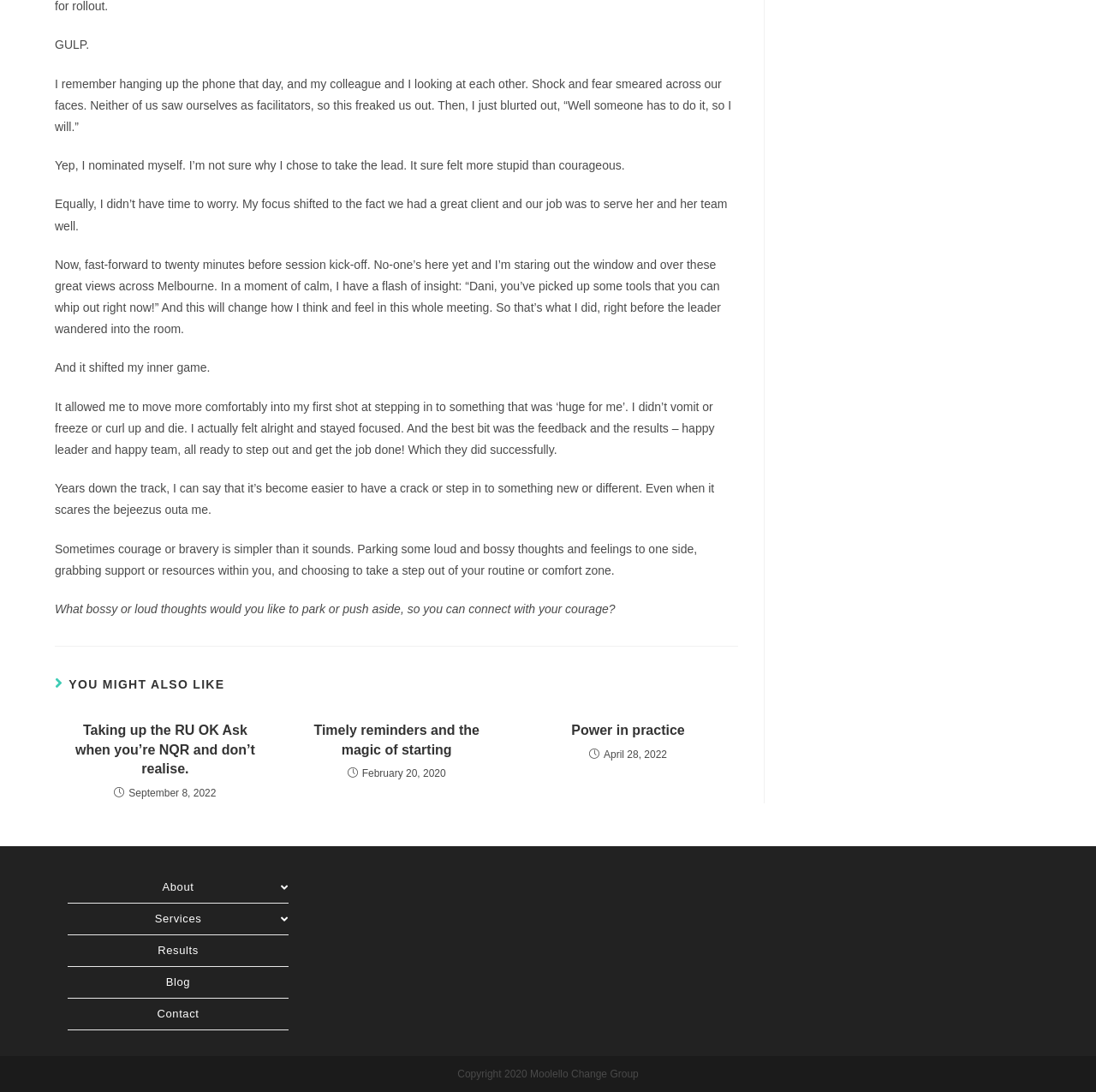Extract the bounding box coordinates for the HTML element that matches this description: "Power in practice". The coordinates should be four float numbers between 0 and 1, i.e., [left, top, right, bottom].

[0.482, 0.661, 0.664, 0.678]